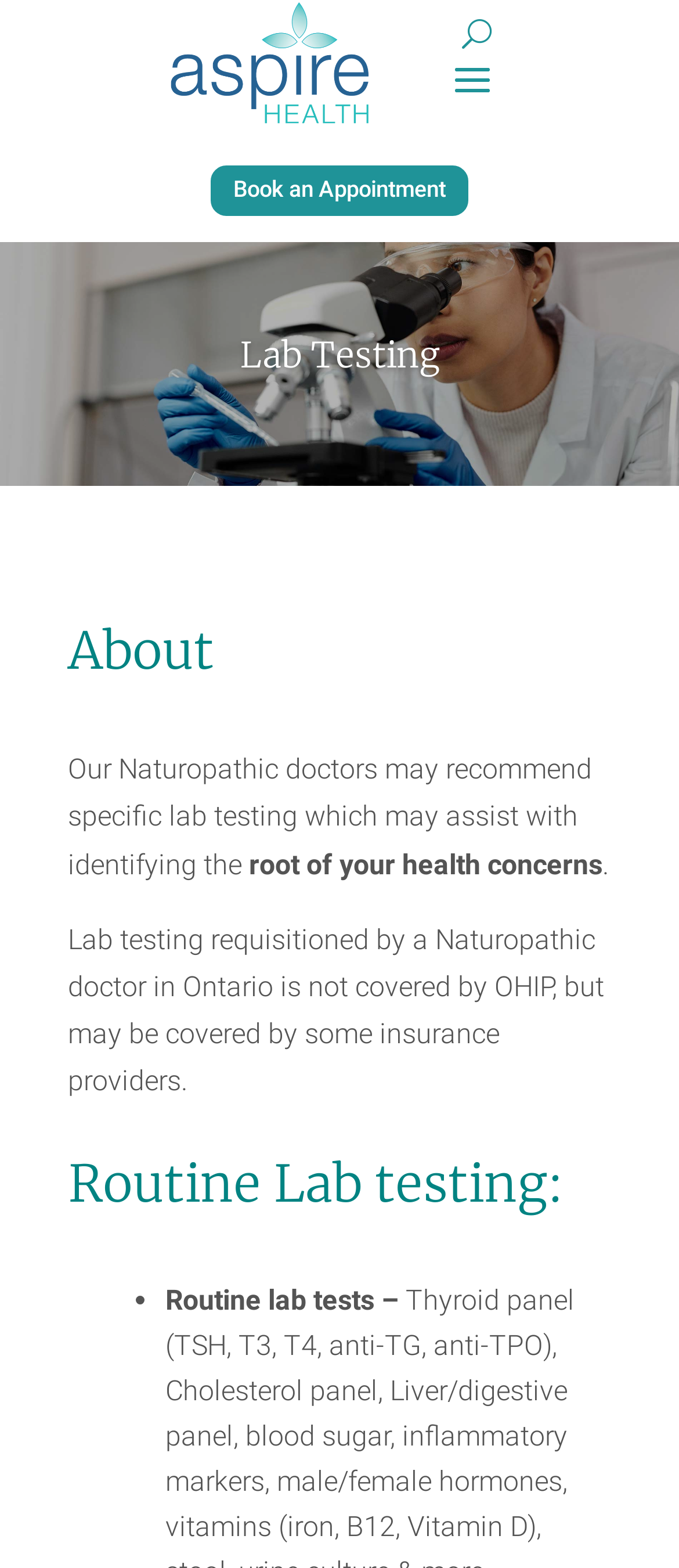Who may recommend lab testing?
Using the visual information, answer the question in a single word or phrase.

Naturopathic doctors